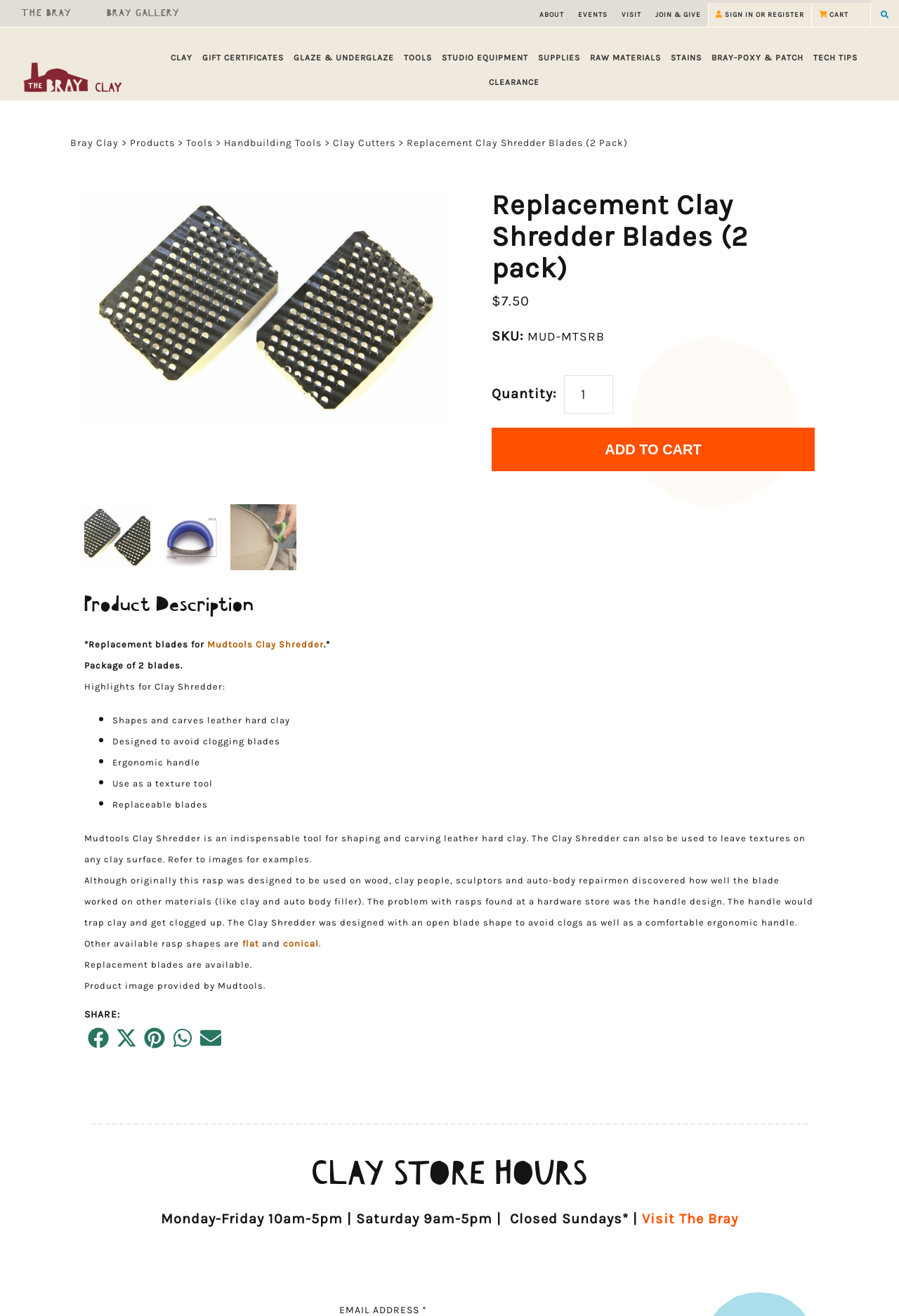Explain the webpage in detail.

This webpage is about Replacement Clay Shredder Blades (2 pack) for Mudtools Clay Shredder. At the top, there is a navigation menu with links to "ABOUT", "EVENTS", "VISIT", "JOIN & GIVE", and "SIGN IN OR REGISTER". Below the navigation menu, there is a search form and a logo of Bray Clay. 

On the left side, there is a menu with links to different categories, including "CLAY", "GIFT CERTIFICATES", "GLAZE & UNDERGLAZE", "TOOLS", "STUDIO EQUIPMENT", "SUPPLIES", "RAW MATERIALS", "STAINS", "BRAY-POXY & PATCH", "TECH TIPS", and "CLEARANCE". 

The main content of the webpage is about the Replacement Clay Shredder Blades. There is an image of Bill Wilkey using the Clay Shredder to add surface texture. Below the image, there is a heading "Replacement Clay Shredder Blades (2 pack)" and a price of $7.50. The product description is provided, which includes the features of the Clay Shredder, such as shaping and carving leather hard clay, avoiding clogging blades, and having an ergonomic handle. 

There are also links to "Mudtools Clay Shredder" and other available rasp shapes, such as "flat" and "conical". Additionally, there is a section to share the product on social media platforms like Facebook, Twitter, Pinterest, and WhatsApp.